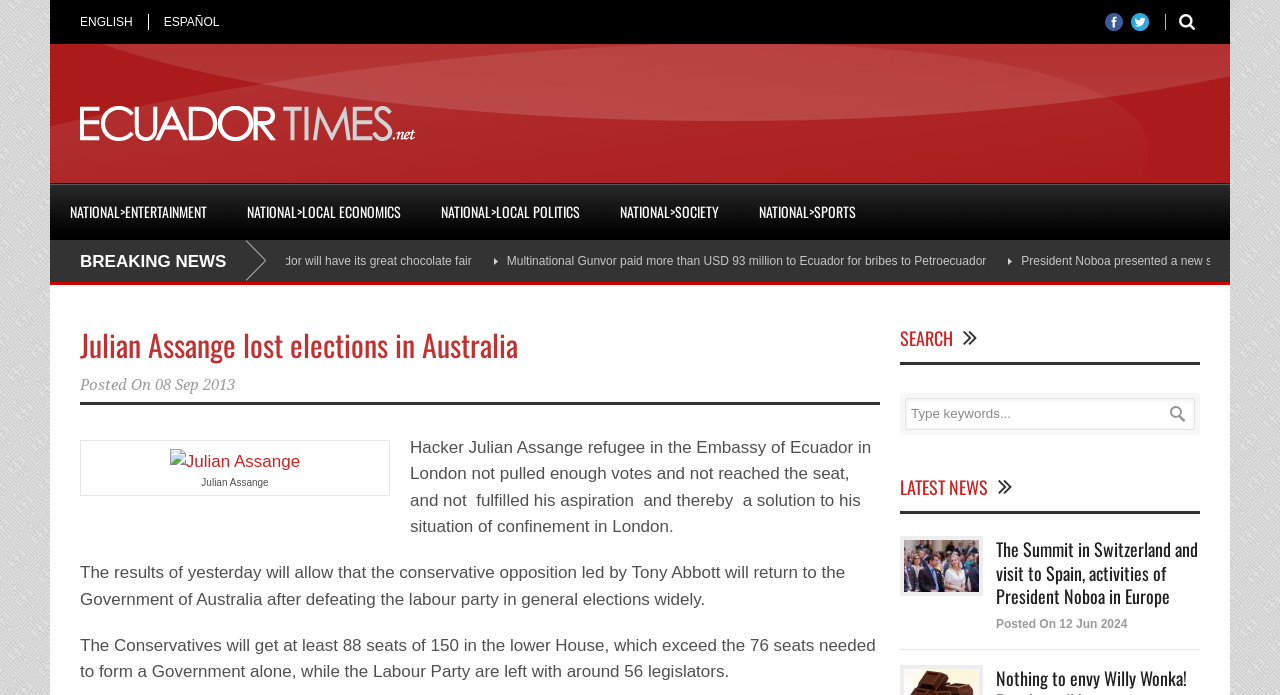Explain the webpage's design and content in an elaborate manner.

This webpage is a news website, EcuadorTimes.net, with a focus on Ecuadorian and international news. At the top, there are two language options, "ENGLISH" and "ESPAÑOL", followed by a button and social media links to Facebook and Twitter. 

Below the language options, there is a large banner with an image, which appears to be an advertisement. 

On the left side, there are several links to different news categories, including "NATIONAL>ENTERTAINMENT", "NATIONAL>LOCAL ECONOMICS", "NATIONAL>LOCAL POLITICS", "NATIONAL>SOCIETY", and "NATIONAL>SPORTS". 

The main content of the webpage is an article about Julian Assange losing elections in Australia. The article has a heading, "Julian Assange lost elections in Australia", and a subheading with a link to the article. Below the heading, there is a "Posted On" section with a date, "08 Sep 2013". The article itself is divided into several paragraphs, with an image of Julian Assange on the left side. 

On the right side, there is a search bar with a heading "SEARCH" and a textbox to enter keywords. Below the search bar, there is a "LATEST NEWS" section with a link to another news article, "The Summit in Switzerland and visit to Spain, activities of President Noboa in Europe", accompanied by an image.